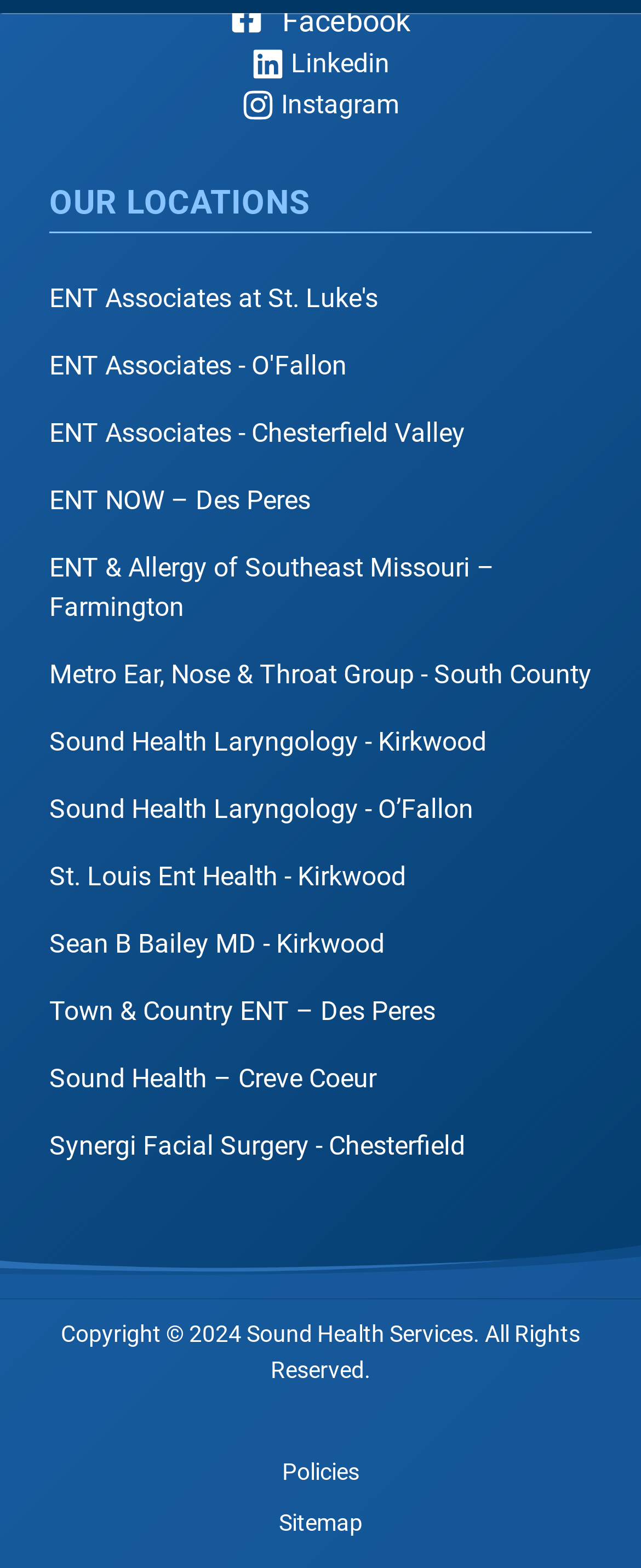Find and indicate the bounding box coordinates of the region you should select to follow the given instruction: "View the 'OUR LOCATIONS' section".

[0.077, 0.116, 0.483, 0.141]